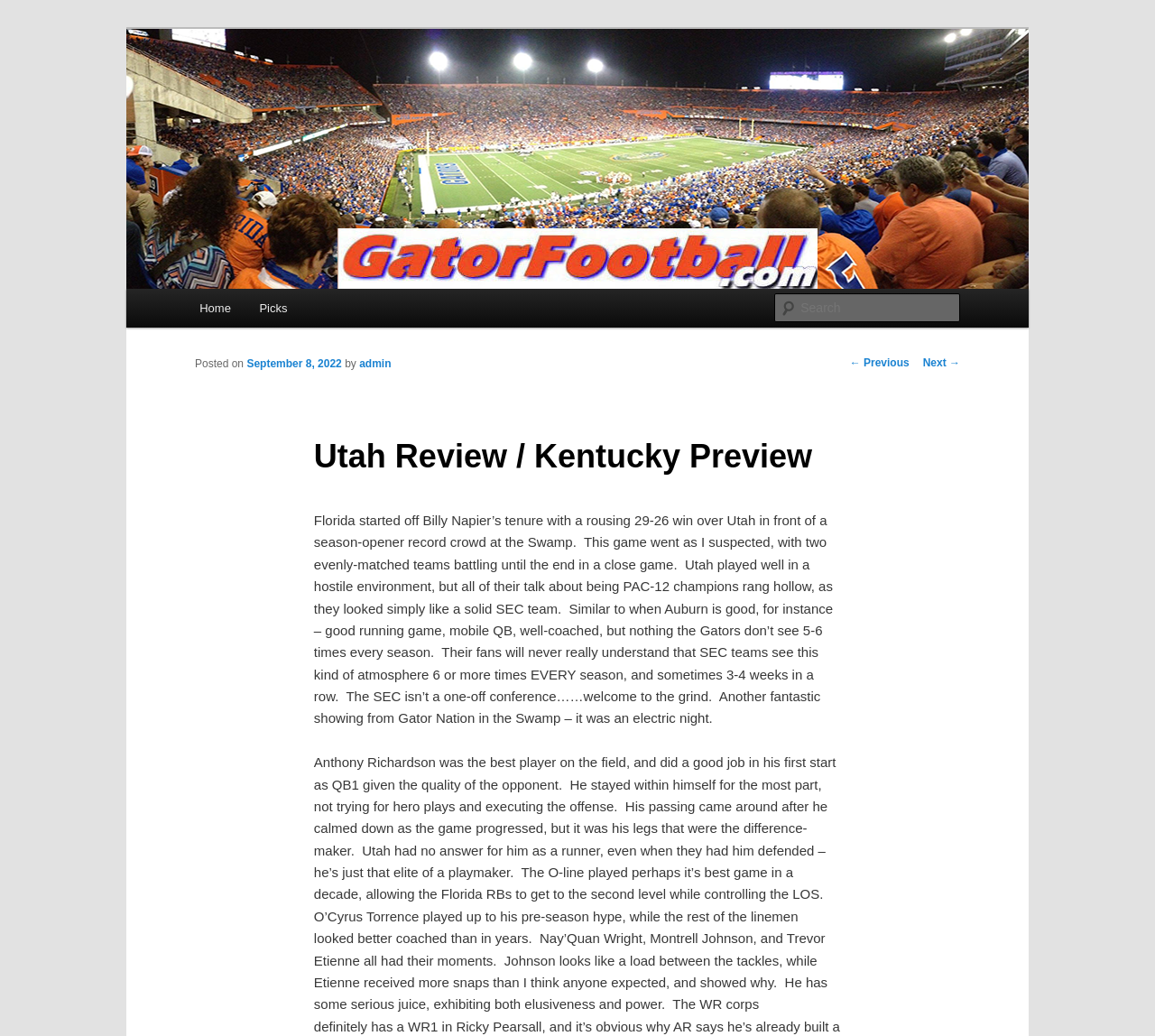Identify the bounding box coordinates for the UI element described by the following text: "parent_node: Search name="s" placeholder="Search"". Provide the coordinates as four float numbers between 0 and 1, in the format [left, top, right, bottom].

[0.671, 0.283, 0.831, 0.311]